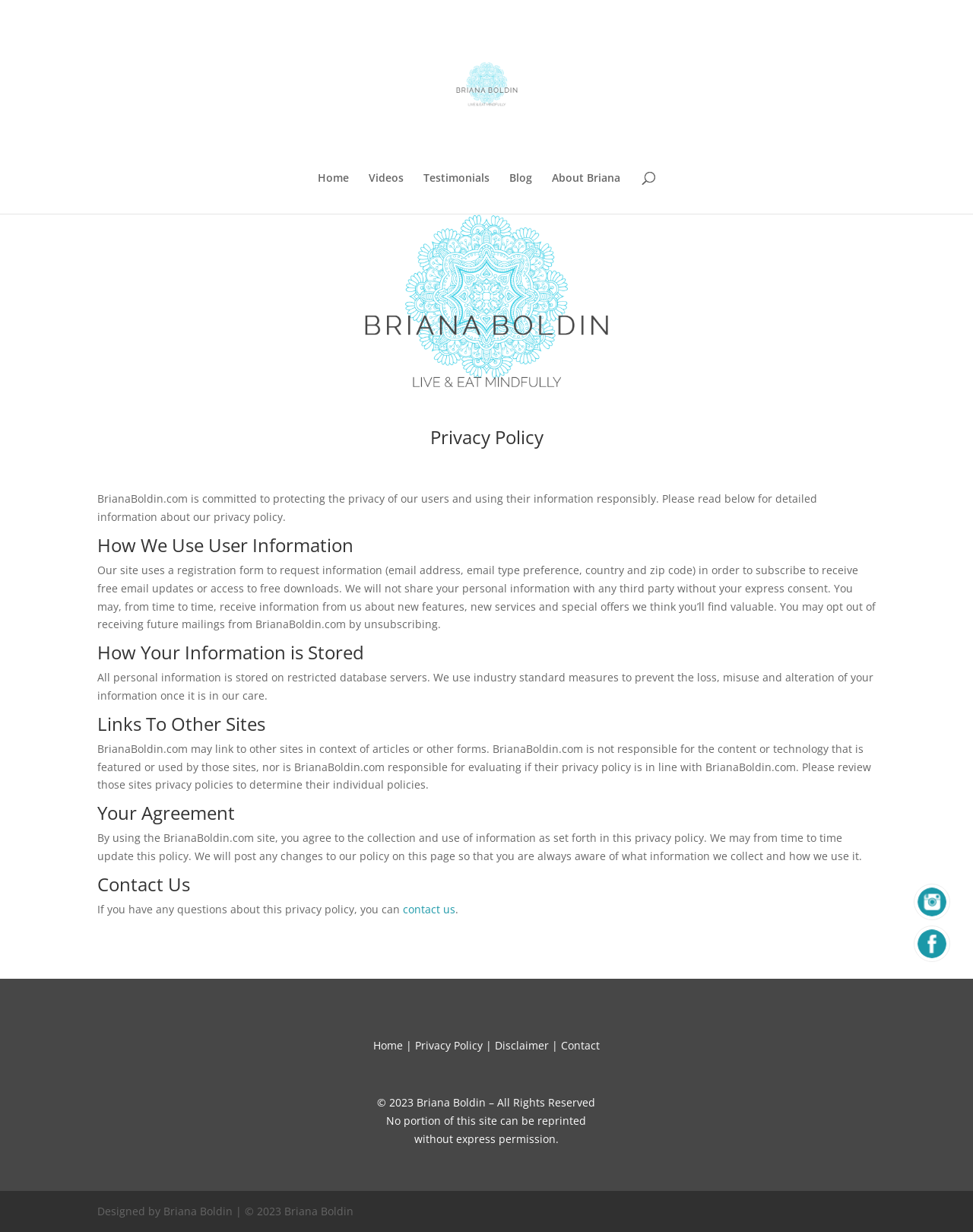Can you find the bounding box coordinates for the element that needs to be clicked to execute this instruction: "Click the 'Privacy Policy' link"? The coordinates should be given as four float numbers between 0 and 1, i.e., [left, top, right, bottom].

[0.427, 0.842, 0.496, 0.854]